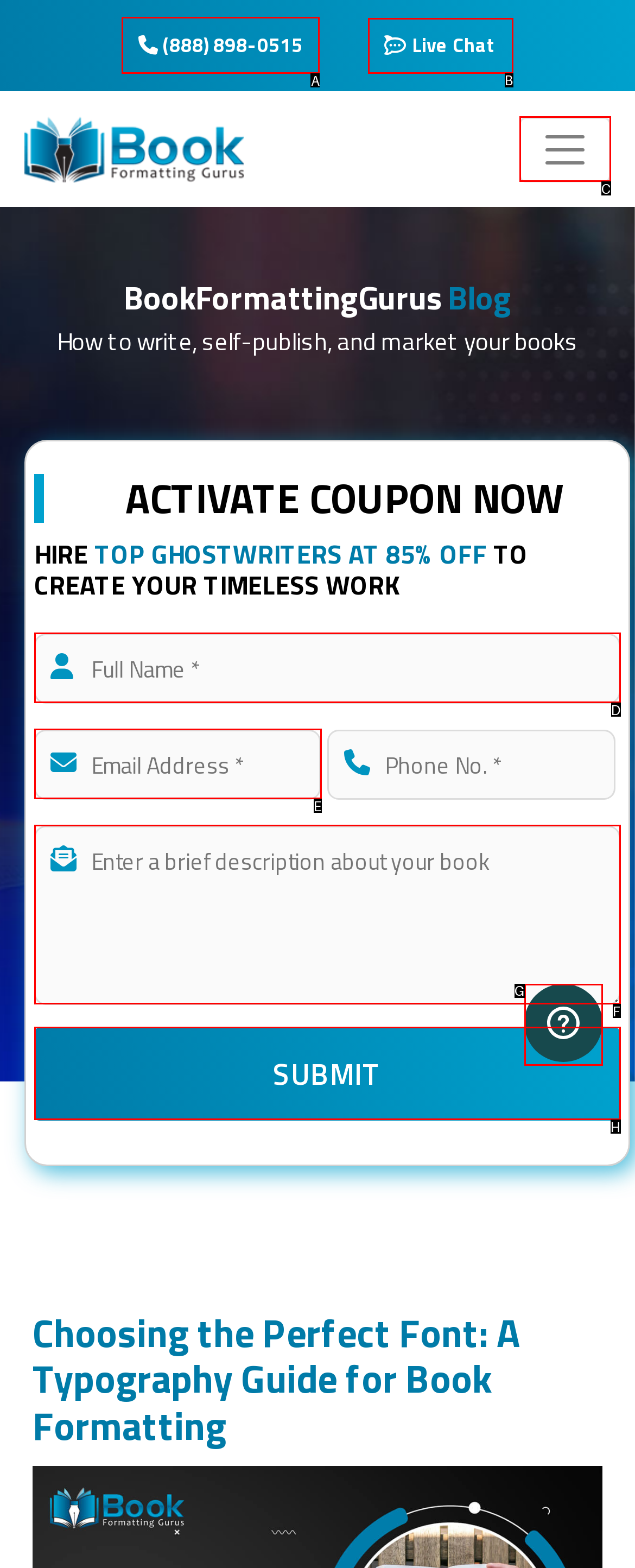Identify the letter of the UI element needed to carry out the task: Contact us
Reply with the letter of the chosen option.

None